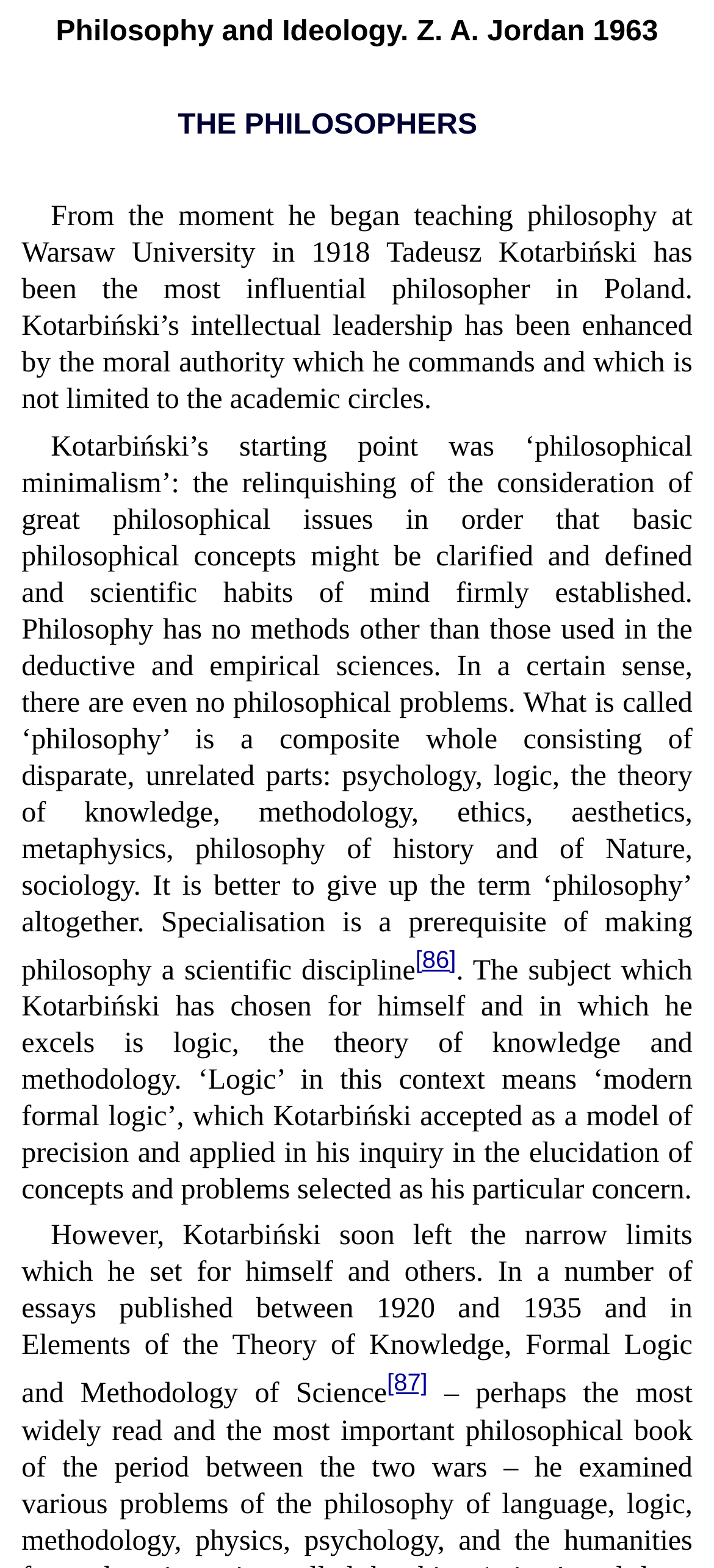Please find the bounding box for the UI element described by: "[87]".

[0.542, 0.873, 0.599, 0.891]